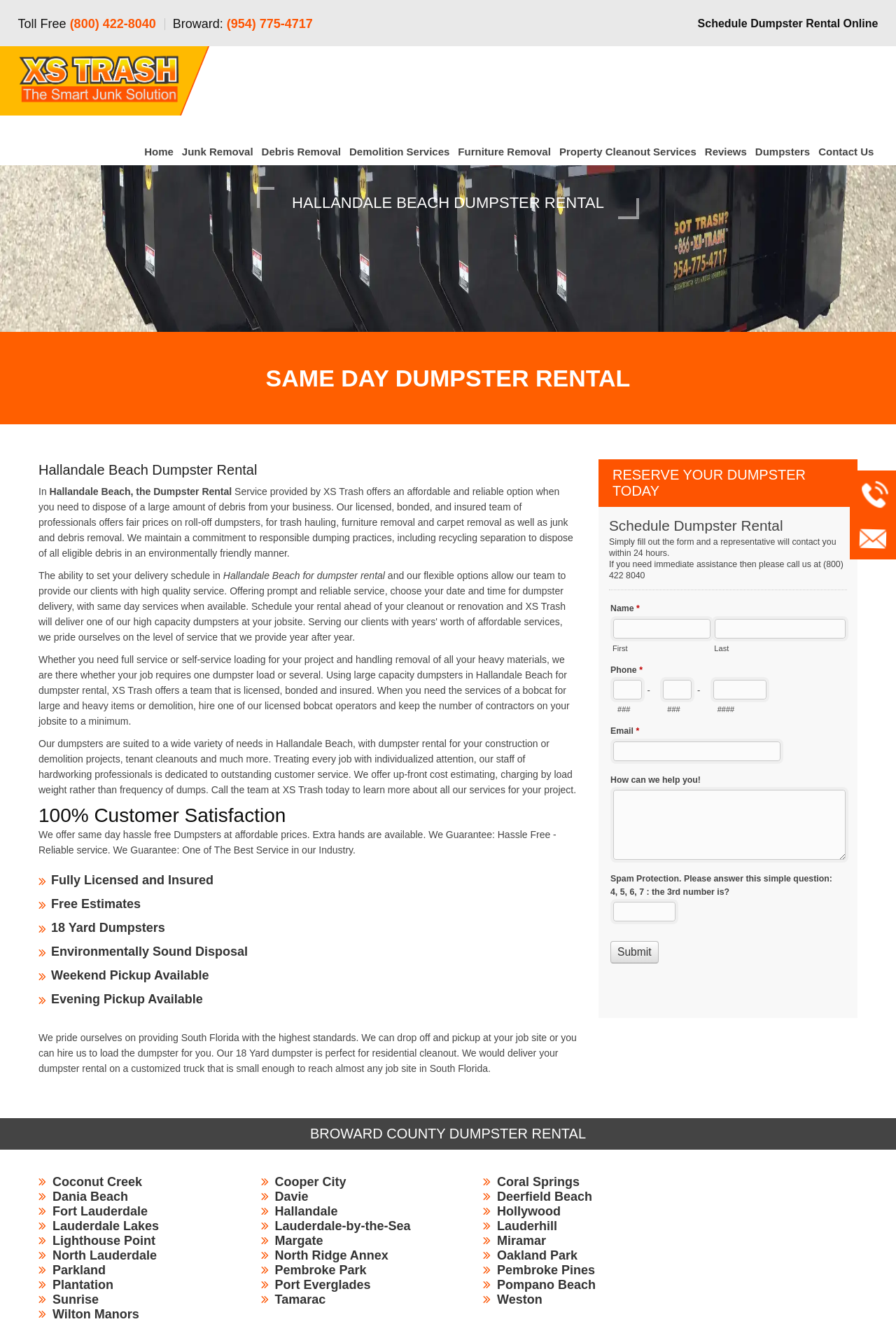What is the capacity of the dumpsters offered by XS Trash?
Answer the question with a detailed and thorough explanation.

I found the capacity of the dumpsters by looking at the section that says '18 Yard Dumpsters' and also in the text that describes the dumpsters as 'perfect for residential cleanout'.